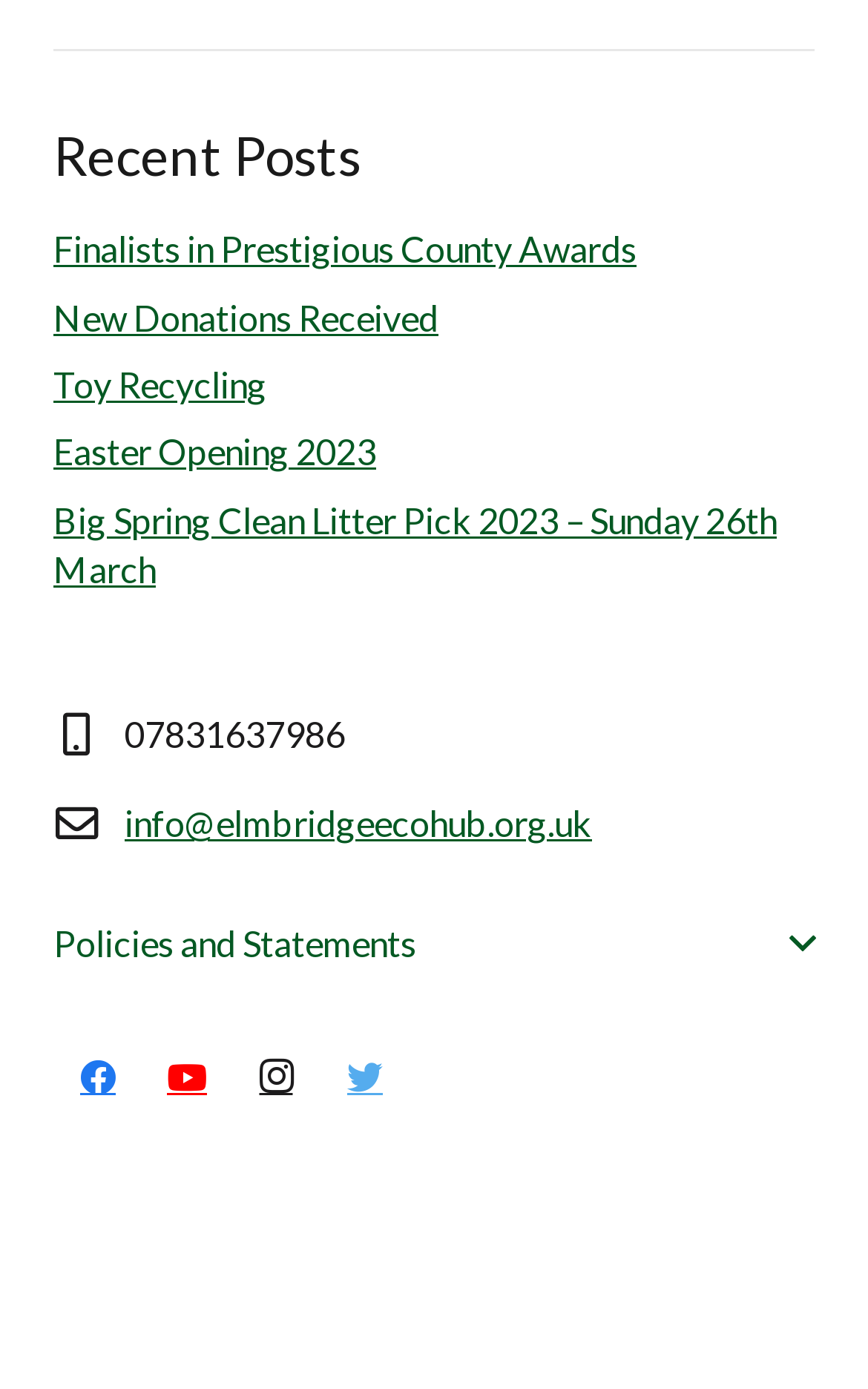Locate the bounding box coordinates of the element that should be clicked to execute the following instruction: "Read about finalists in prestigious county awards".

[0.062, 0.164, 0.733, 0.194]